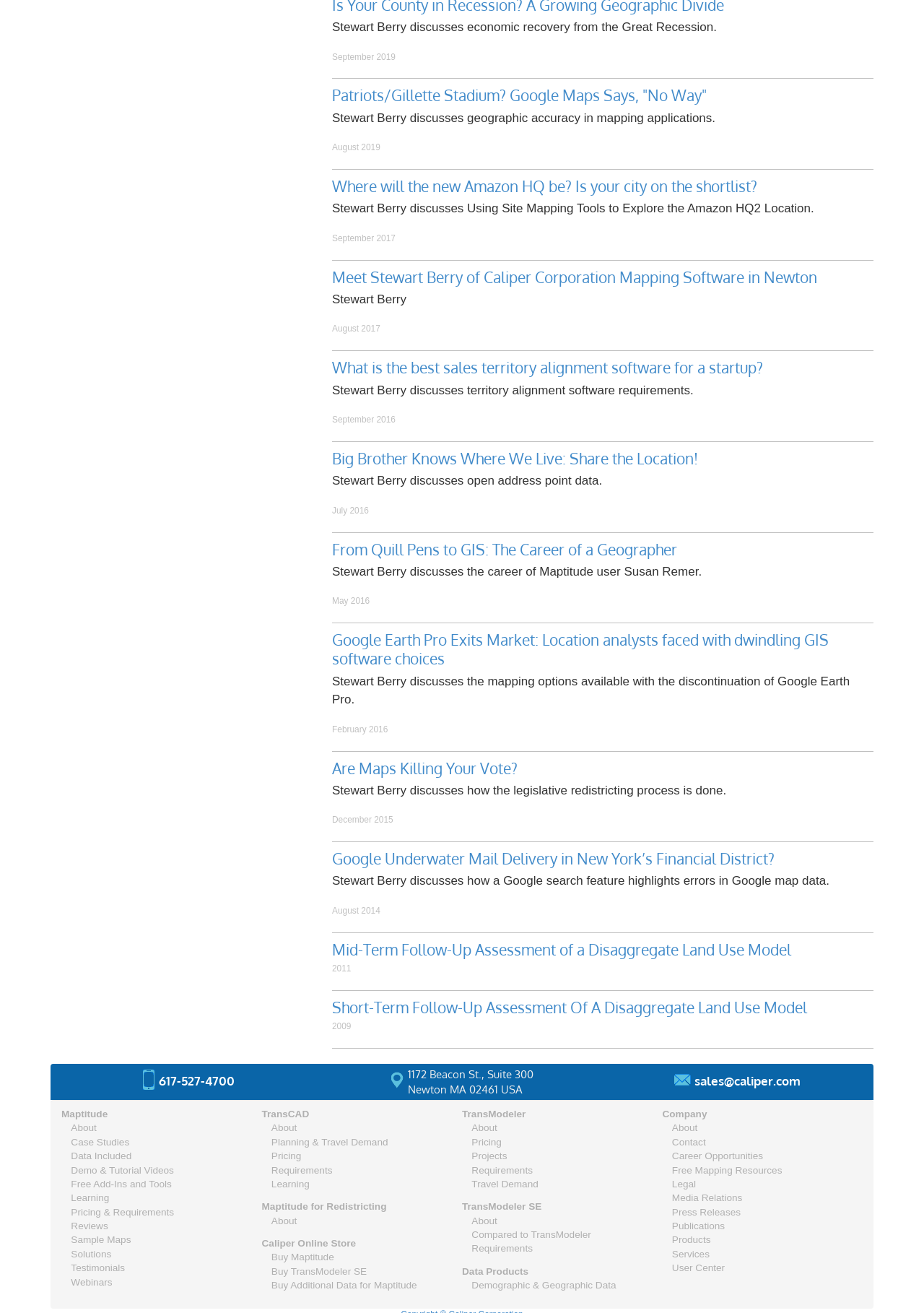Identify the bounding box coordinates of the area you need to click to perform the following instruction: "Click on 'Patriots/Gillette Stadium? Google Maps Says, “No Way”'".

[0.359, 0.065, 0.765, 0.08]